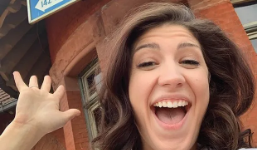What is the woman's facial expression?
Respond to the question with a well-detailed and thorough answer.

The caption states that the woman is 'smiling broadly', which suggests that she has a wide and cheerful smile on her face.